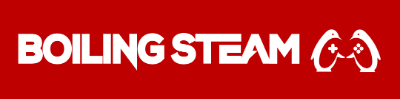How many game controllers are in the logo?
Using the image, provide a concise answer in one word or a short phrase.

Two